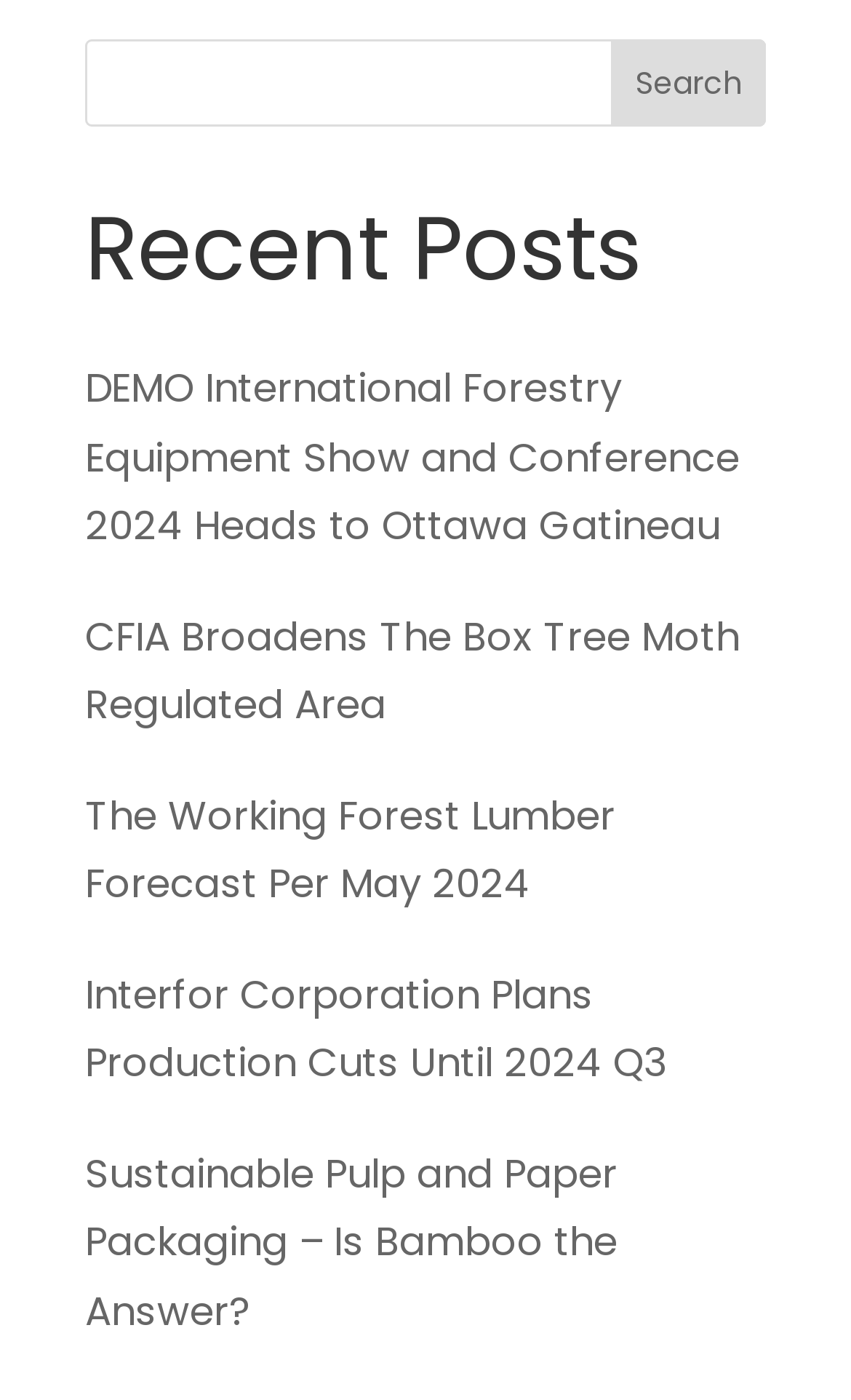What is the title of the third recent post?
Refer to the image and offer an in-depth and detailed answer to the question.

The third recent post is located below the second post, and its title is 'The Working Forest Lumber Forecast Per May 2024'. This can be determined by examining the bounding box coordinates and the OCR text of the element.